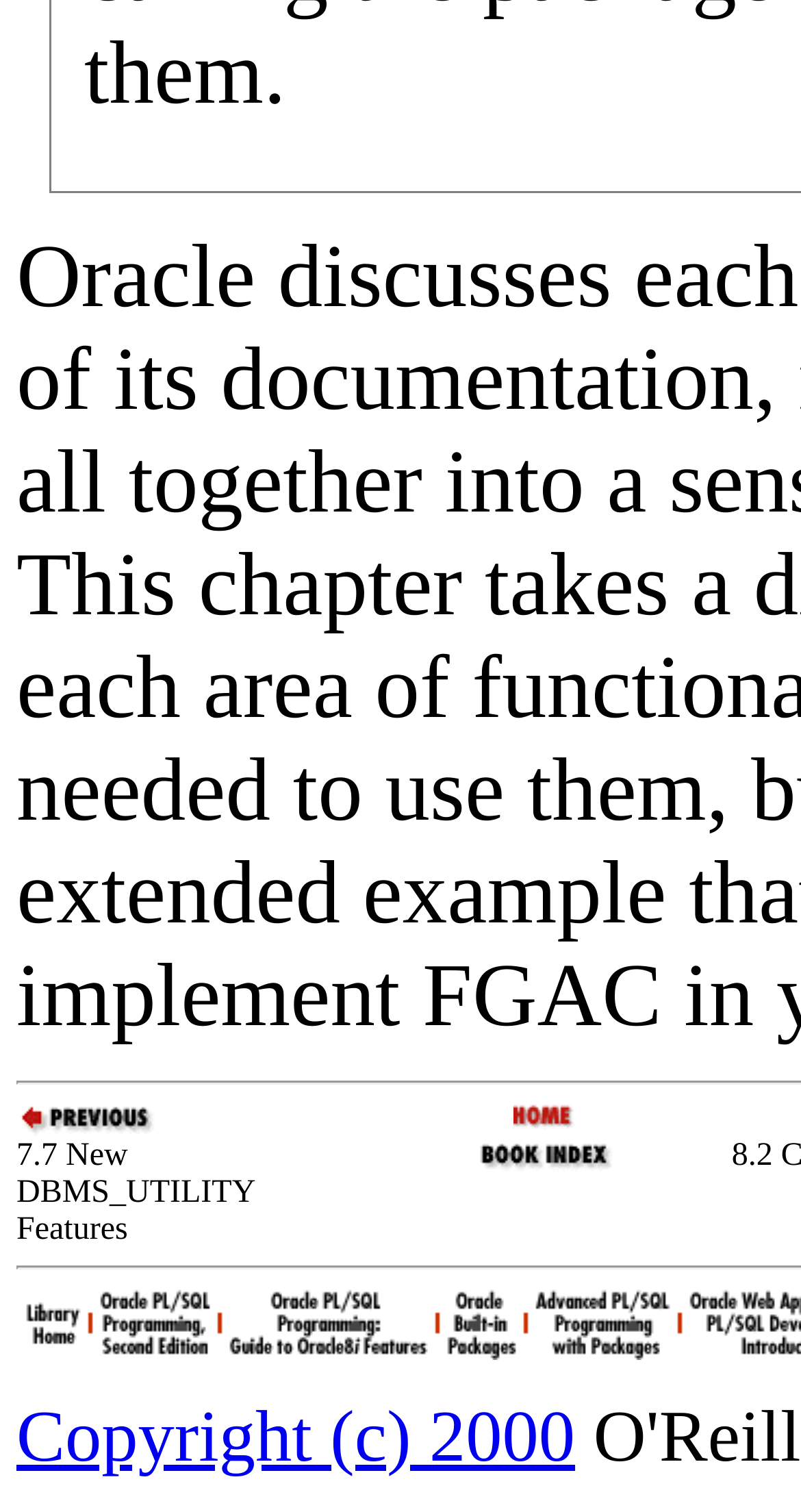For the element described, predict the bounding box coordinates as (top-left x, top-left y, bottom-right x, bottom-right y). All values should be between 0 and 1. Element description: aria-label="far|chevron-down"

None